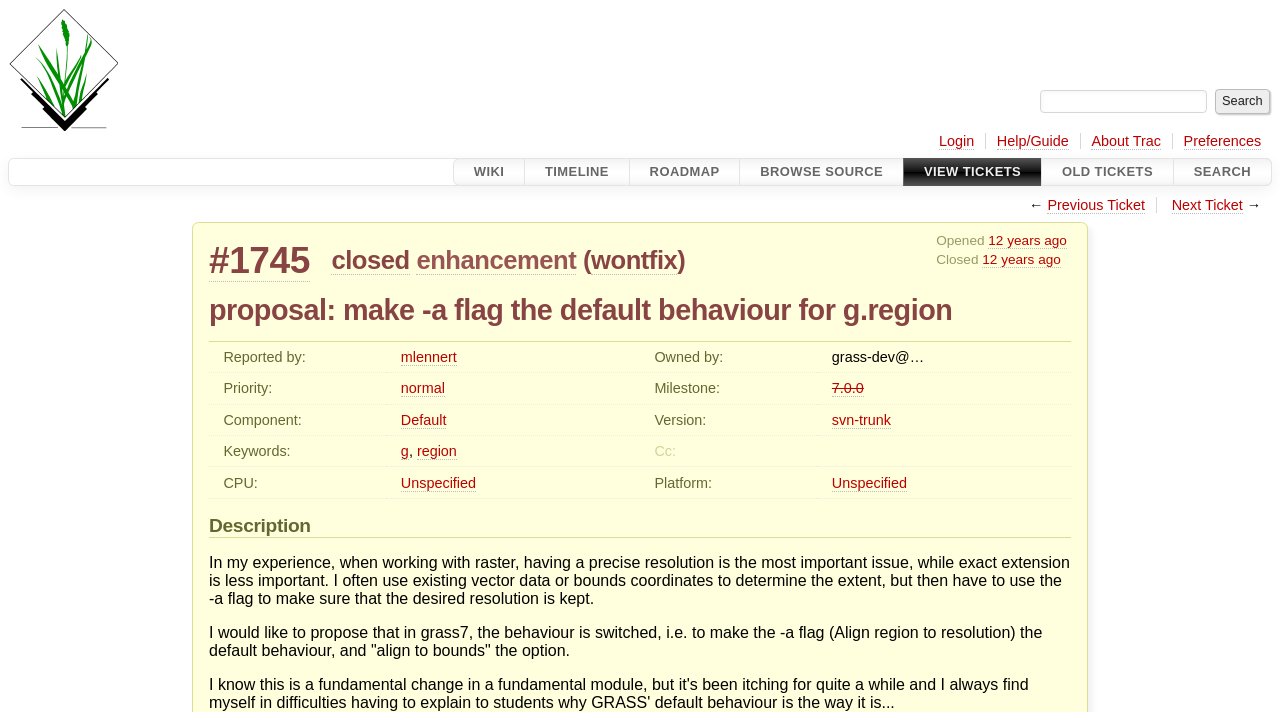What is the proposal described in this ticket?
Please provide a single word or phrase based on the screenshot.

Make -a flag the default behaviour for g.region